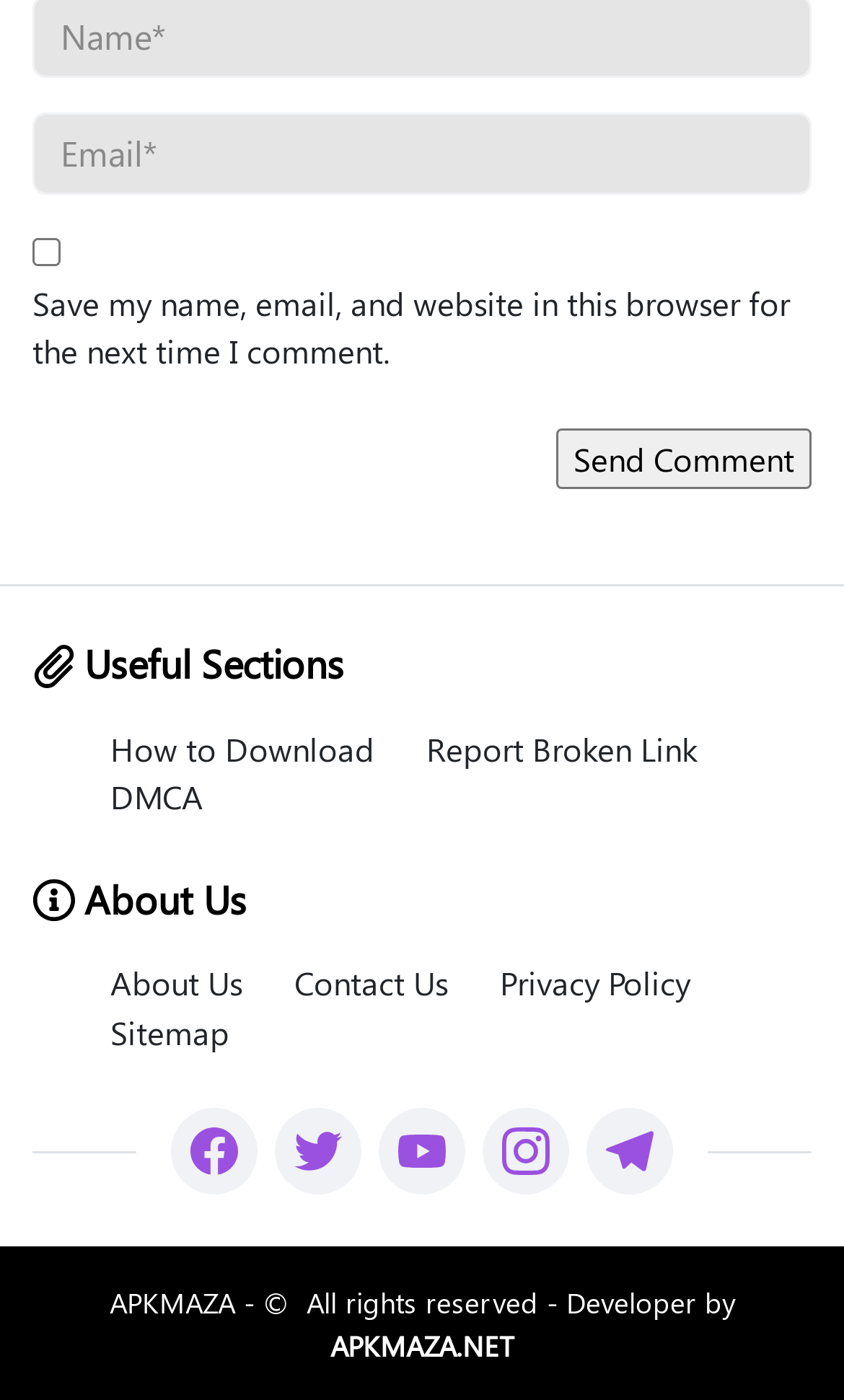What social media platforms are linked on this website?
Please provide a single word or phrase in response based on the screenshot.

Facebook, Twitter, YouTube, Instagram, Telegram